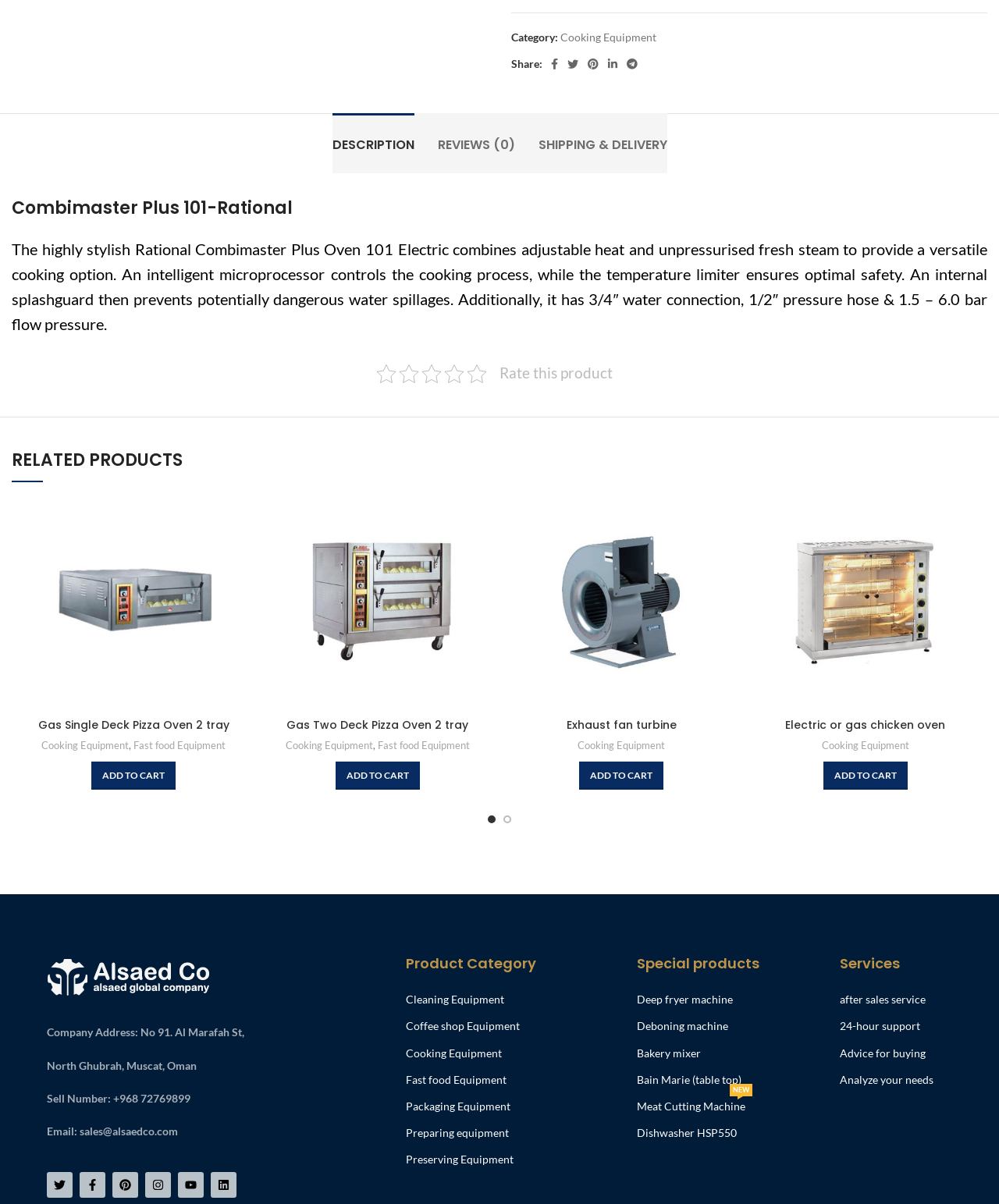How many tabs are there in the tablist?
Please use the image to provide an in-depth answer to the question.

I examined the tablist section and found 3 tabs: 'DESCRIPTION', 'REVIEWS (0)', and 'SHIPPING & DELIVERY'.